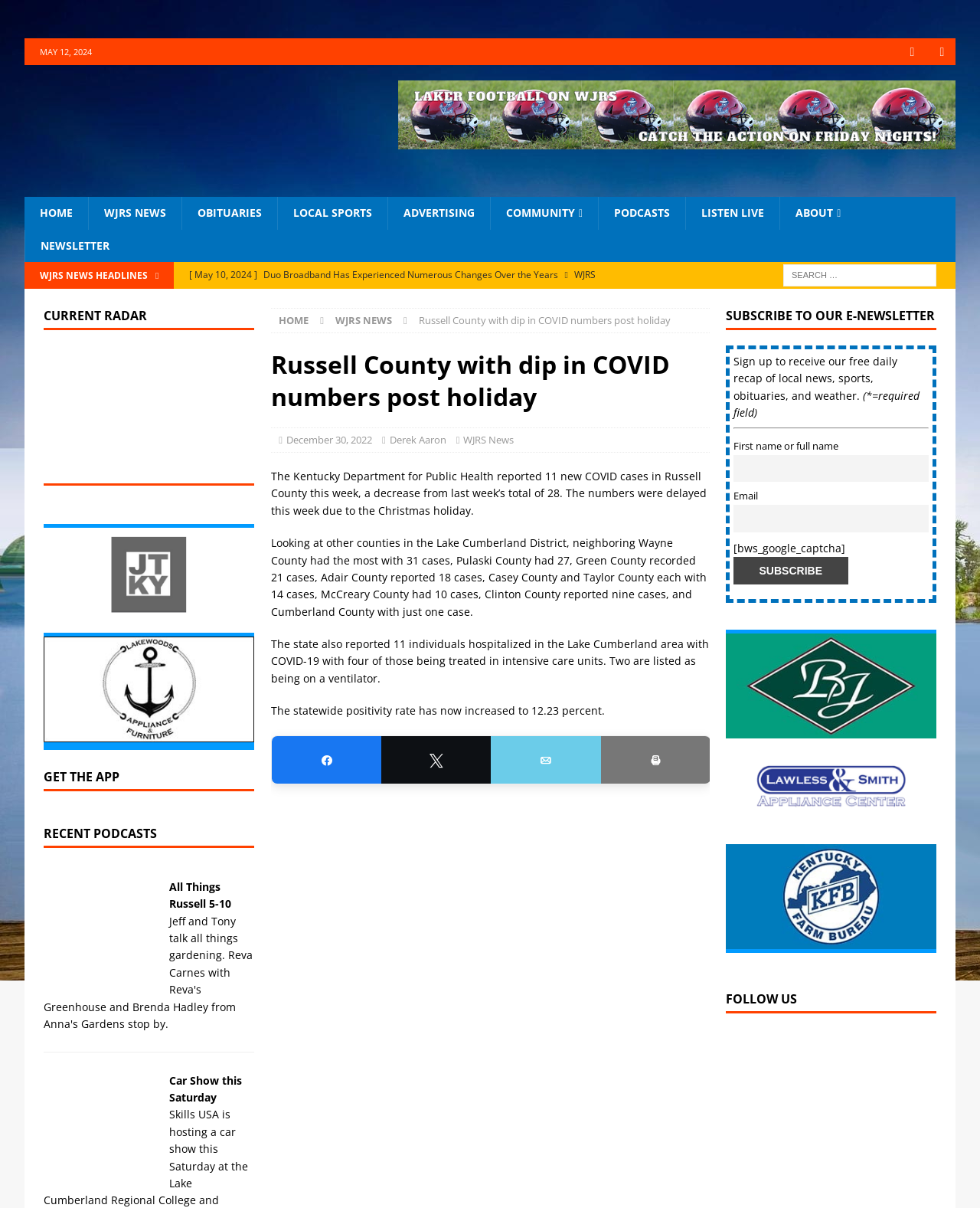What is the date of the news article?
Respond to the question with a well-detailed and thorough answer.

I found the date of the news article by looking at the article section of the webpage, where it says 'Russell County with dip in COVID numbers post holiday' and then 'December 30, 2022' below it.